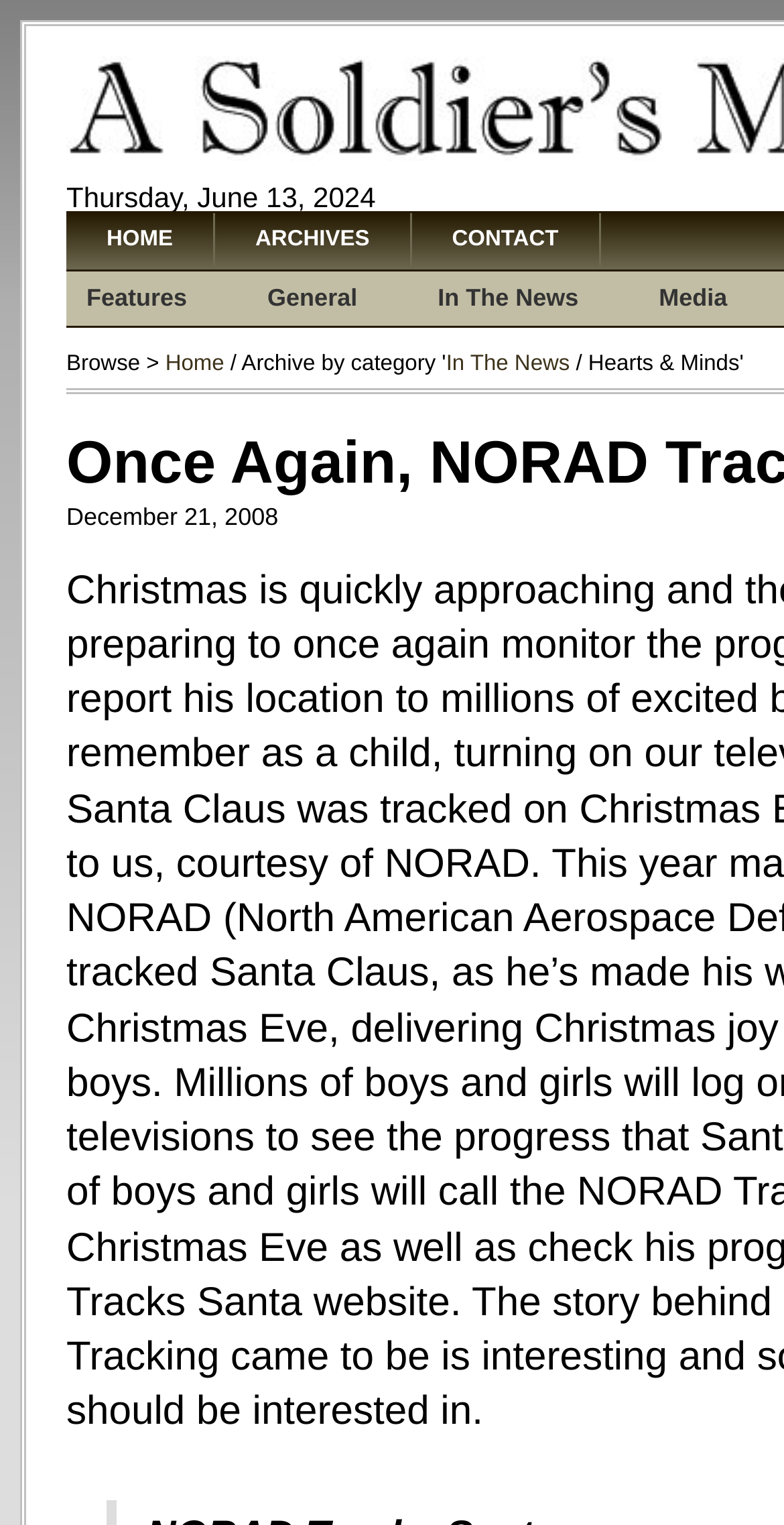Please provide the main heading of the webpage content.

Once Again, NORAD Tracks Santa